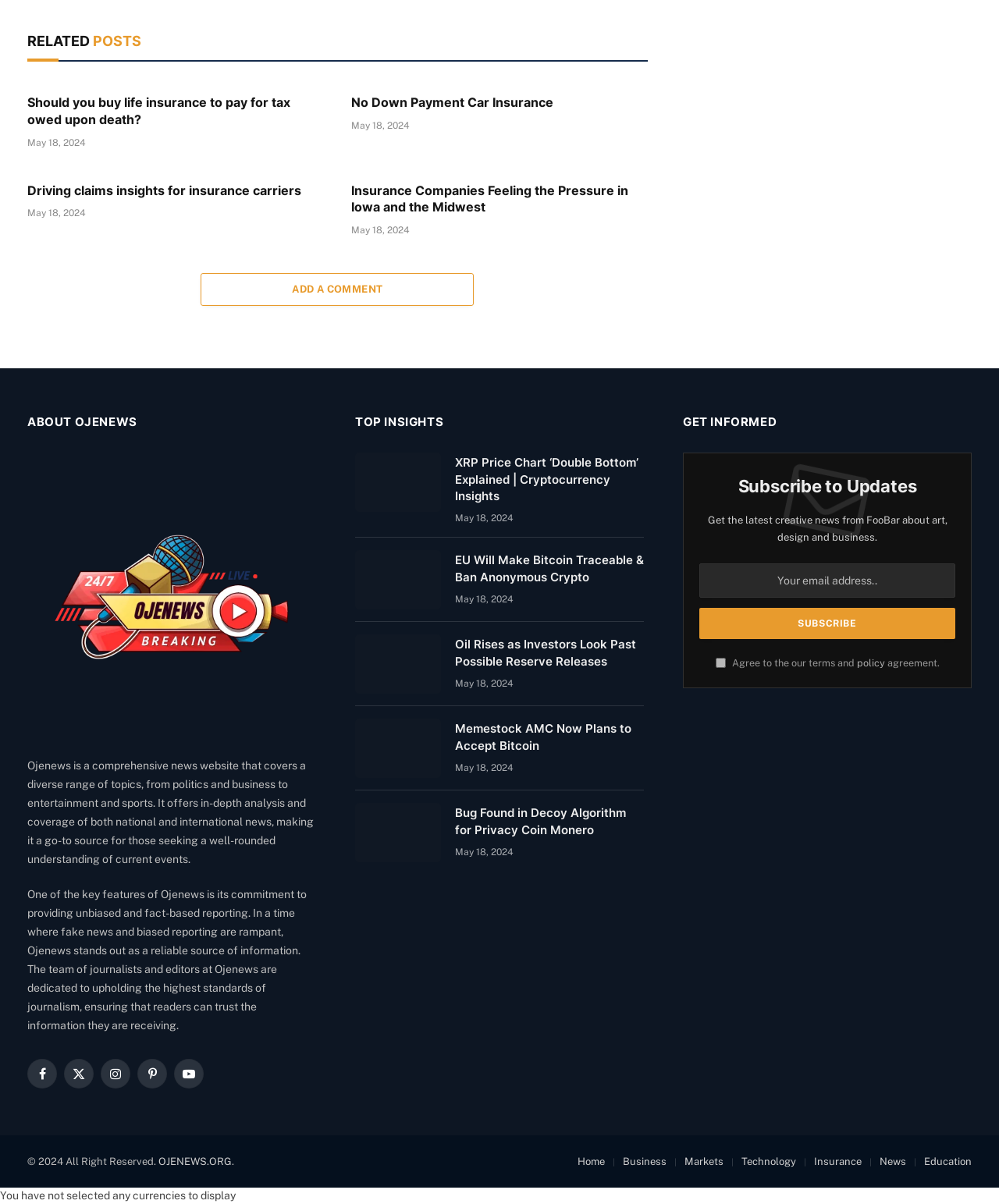Locate the bounding box coordinates of the clickable area to execute the instruction: "Click on 'ADD A COMMENT'". Provide the coordinates as four float numbers between 0 and 1, represented as [left, top, right, bottom].

[0.201, 0.227, 0.474, 0.254]